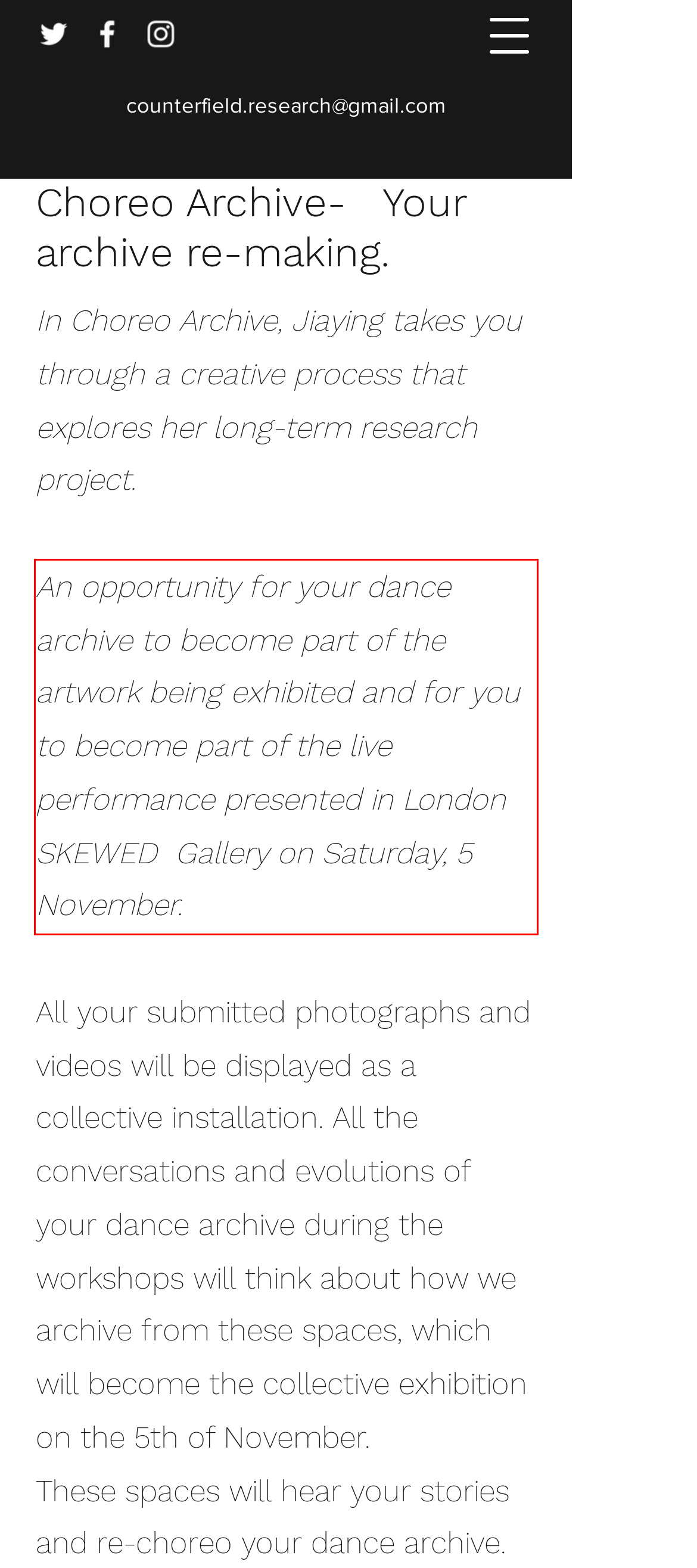Review the screenshot of the webpage and recognize the text inside the red rectangle bounding box. Provide the extracted text content.

An opportunity for your dance archive to become part of the artwork being exhibited and for you to become part of the live performance presented in London SKEWED Gallery on Saturday, 5 November.